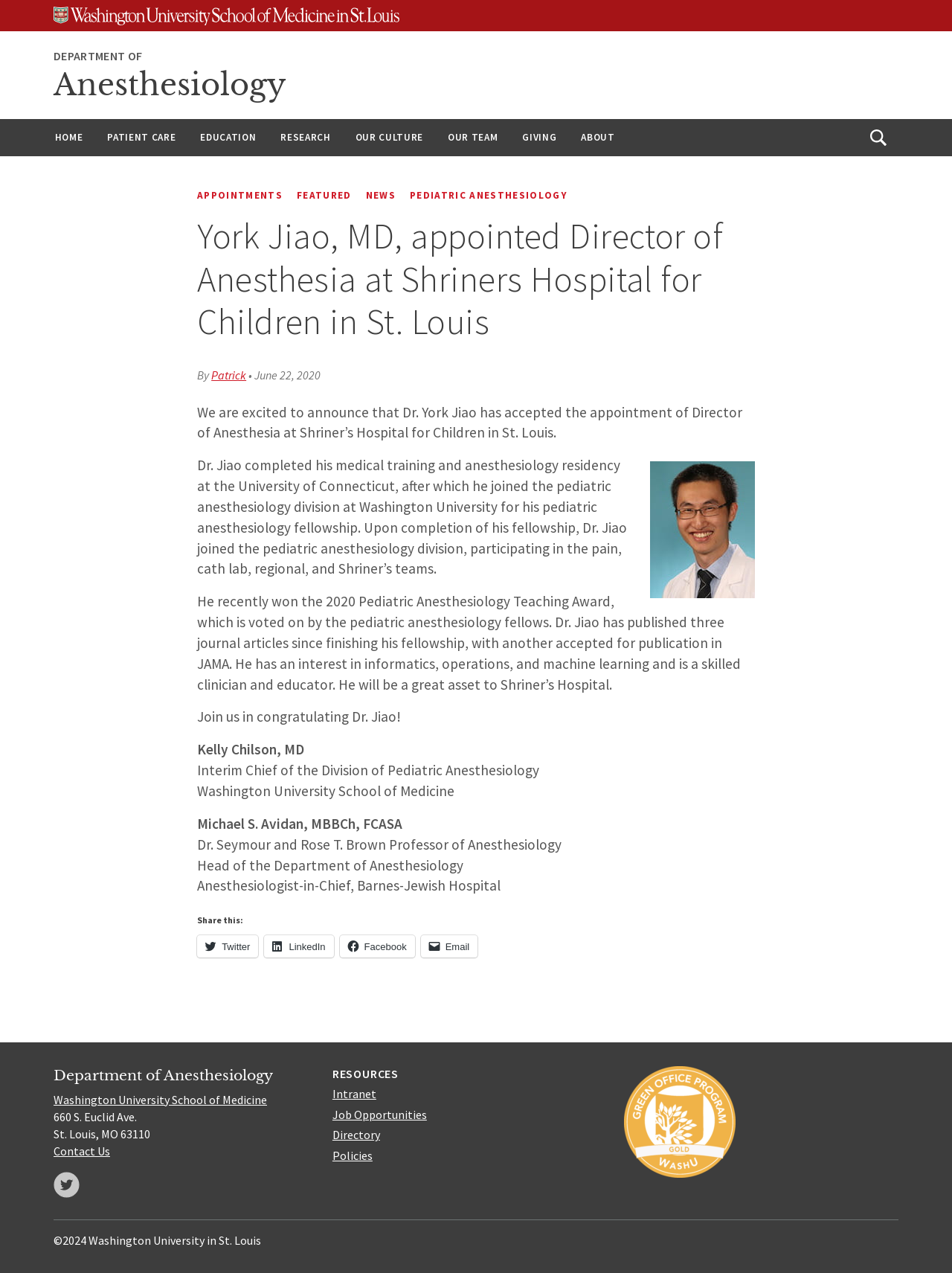Given the webpage screenshot, identify the bounding box of the UI element that matches this description: "Christian News".

None